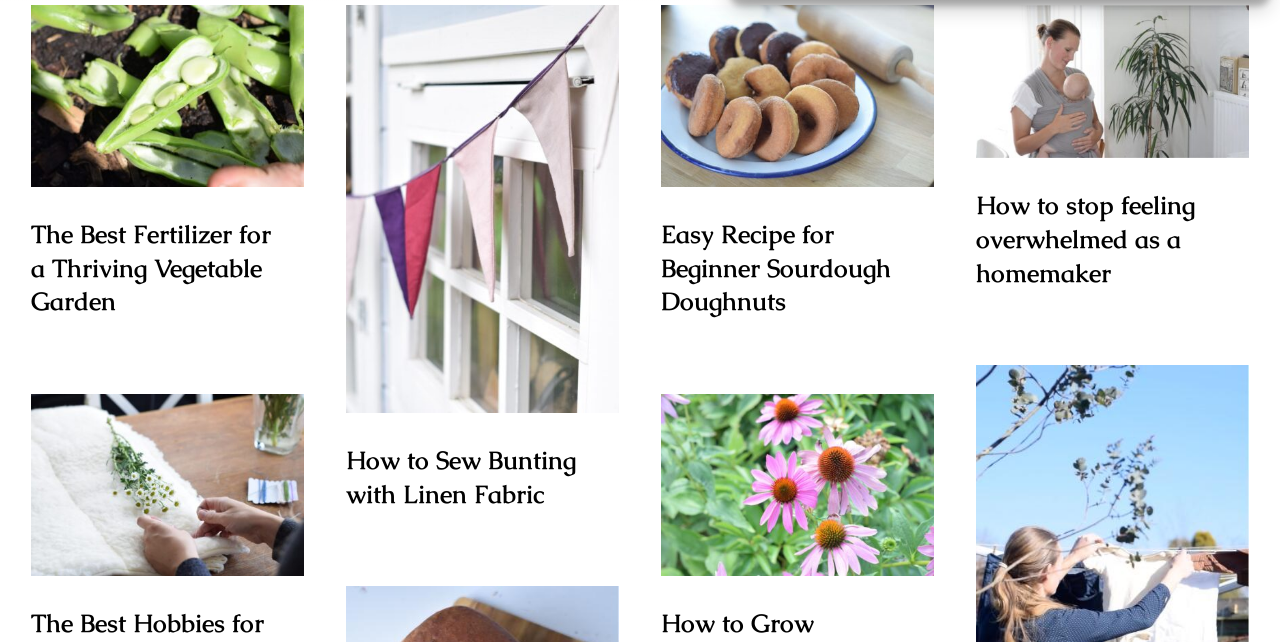What is the topic of the first article?
Look at the screenshot and give a one-word or phrase answer.

Fertilizer for Vegetable Garden